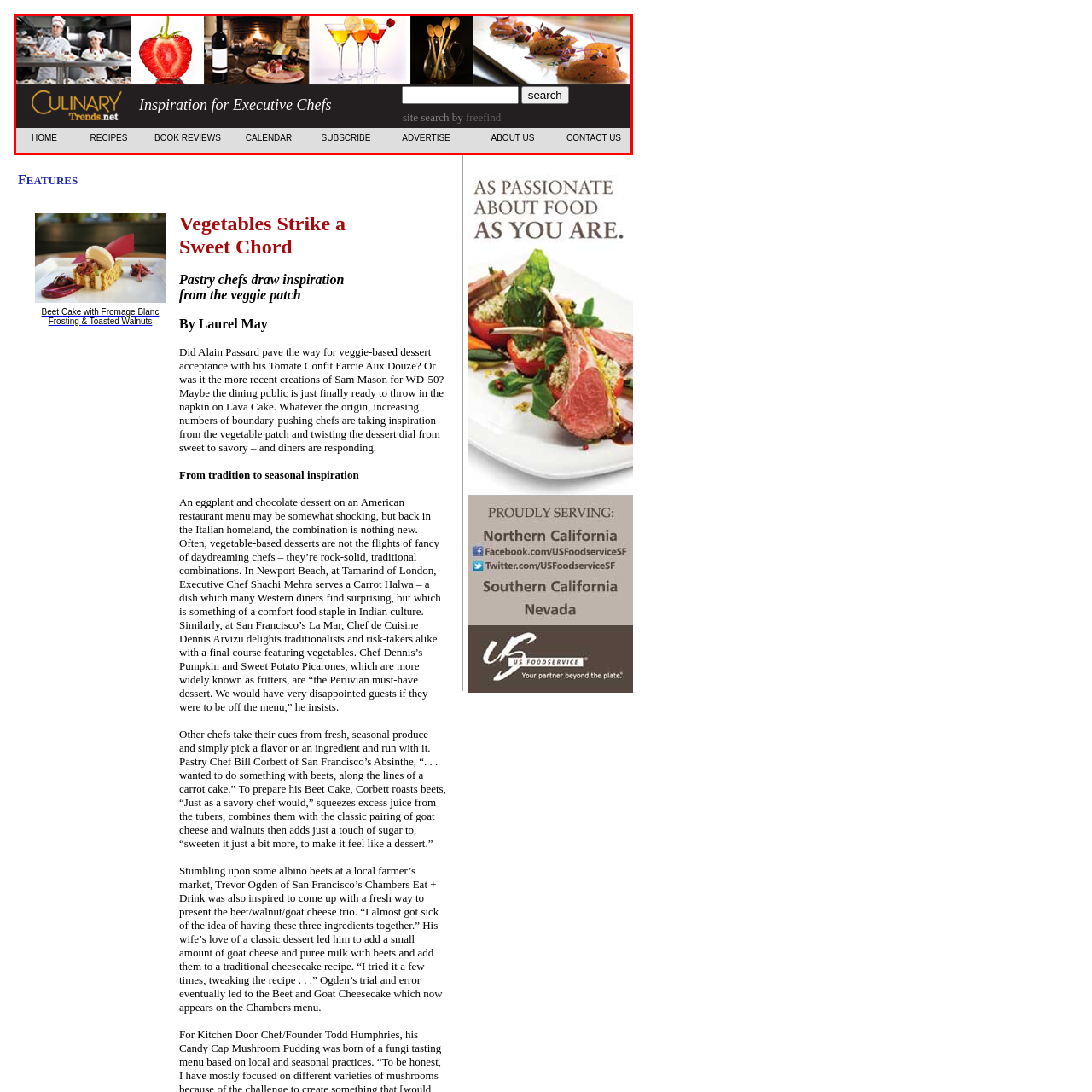Analyze the image surrounded by the red box and respond concisely: What is the overall design aesthetic of the header?

Sophisticated and creative